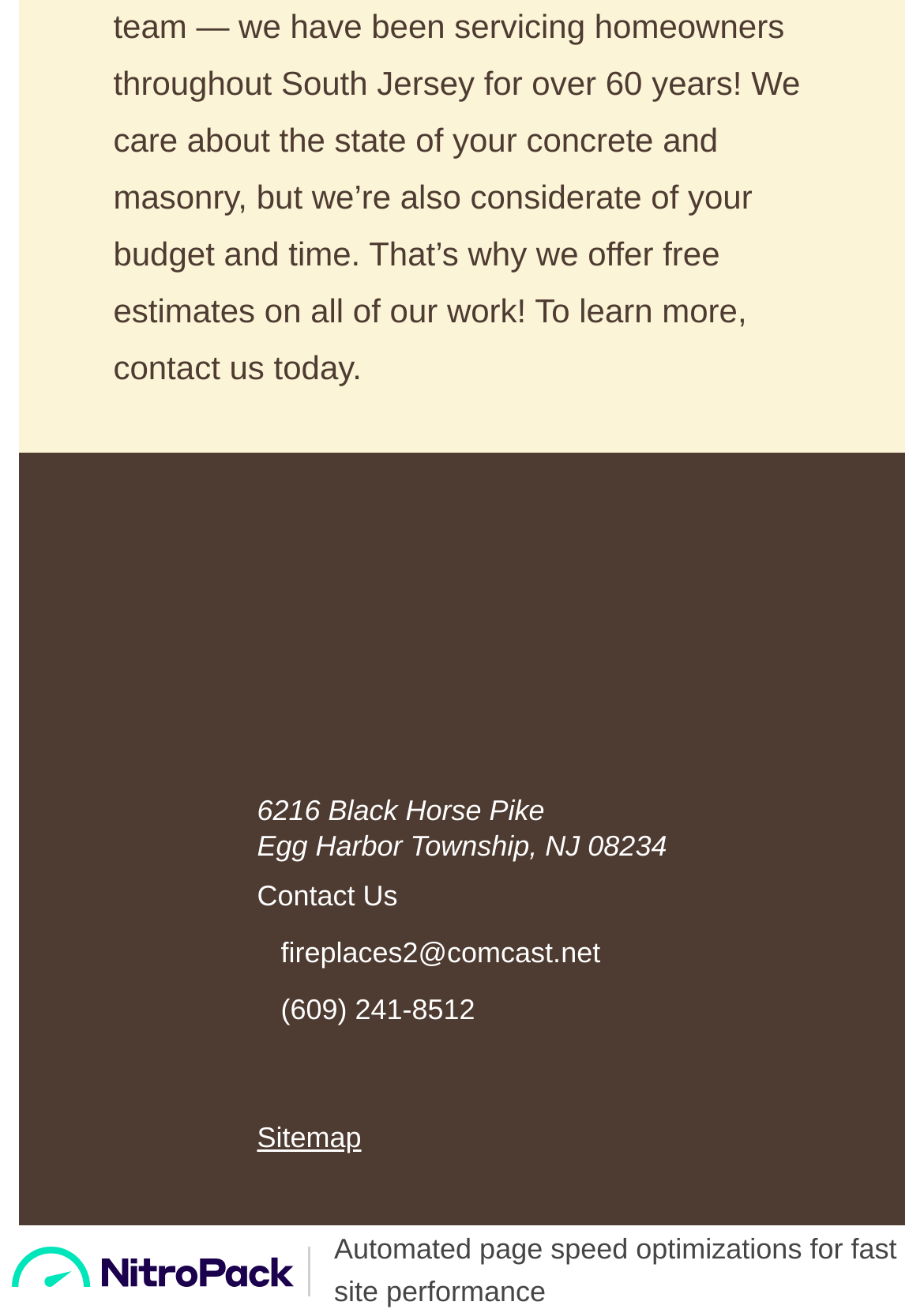What is the address of the location?
Using the visual information from the image, give a one-word or short-phrase answer.

6216 Black Horse Pike, Egg Harbor Township, NJ 08234